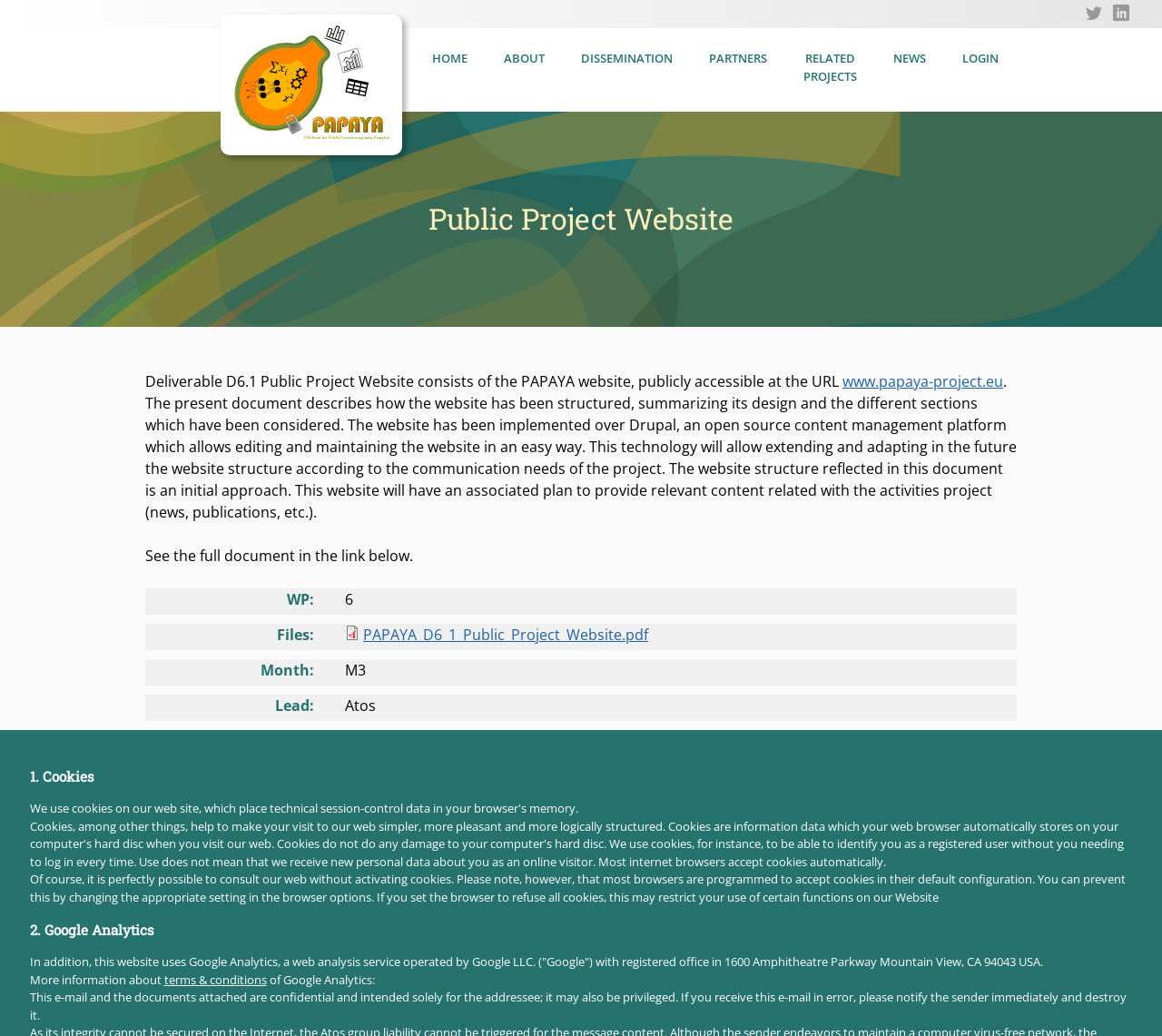Please provide a detailed answer to the question below based on the screenshot: 
What is the purpose of Google Analytics on the website?

The purpose of Google Analytics on the website is mentioned in the text 'In addition, this website uses Google Analytics, a web analysis service operated by Google LLC.' which is located in the section about Google Analytics on the webpage.